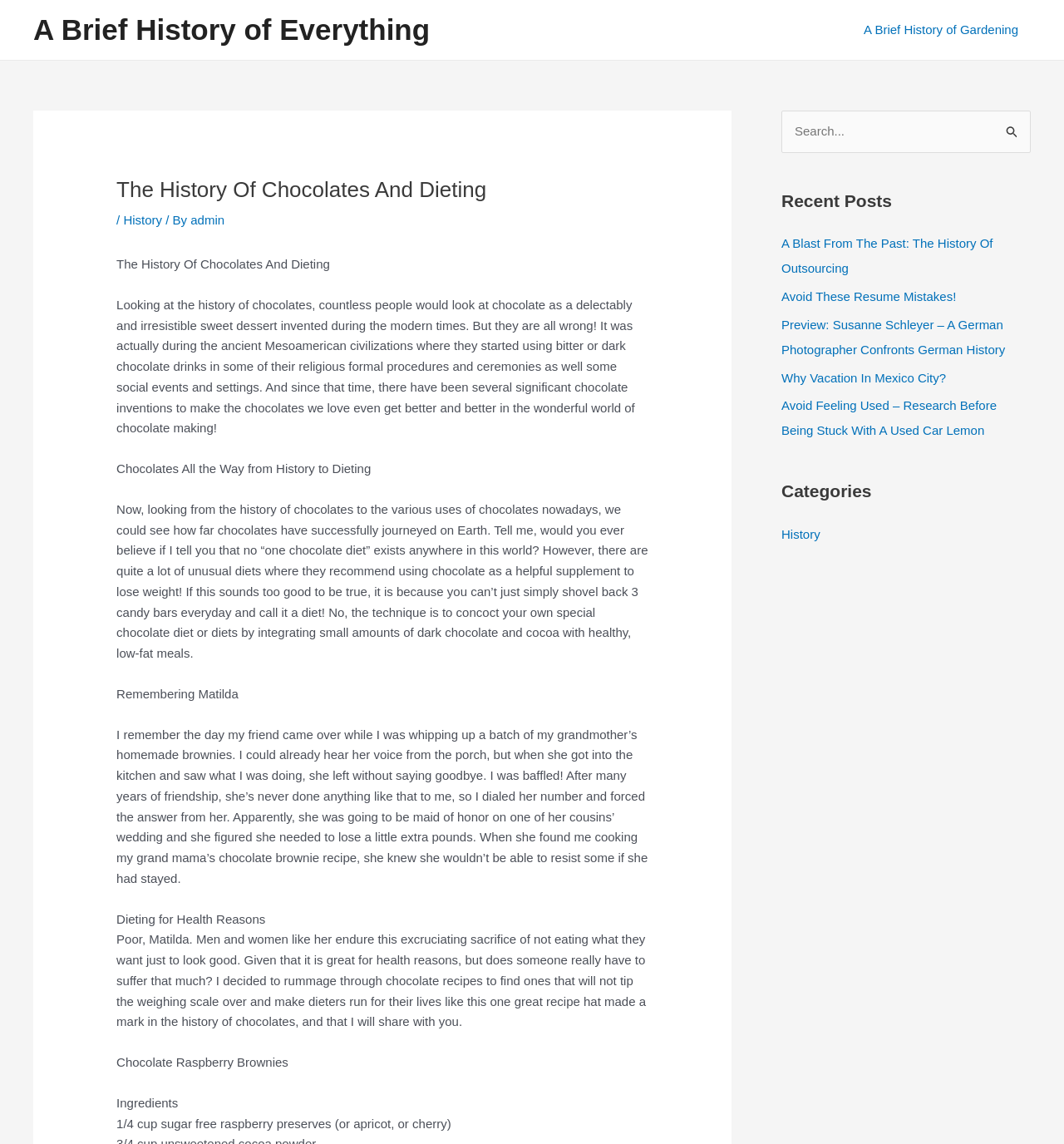Please identify the bounding box coordinates of the area that needs to be clicked to fulfill the following instruction: "Read about History."

[0.116, 0.186, 0.152, 0.199]